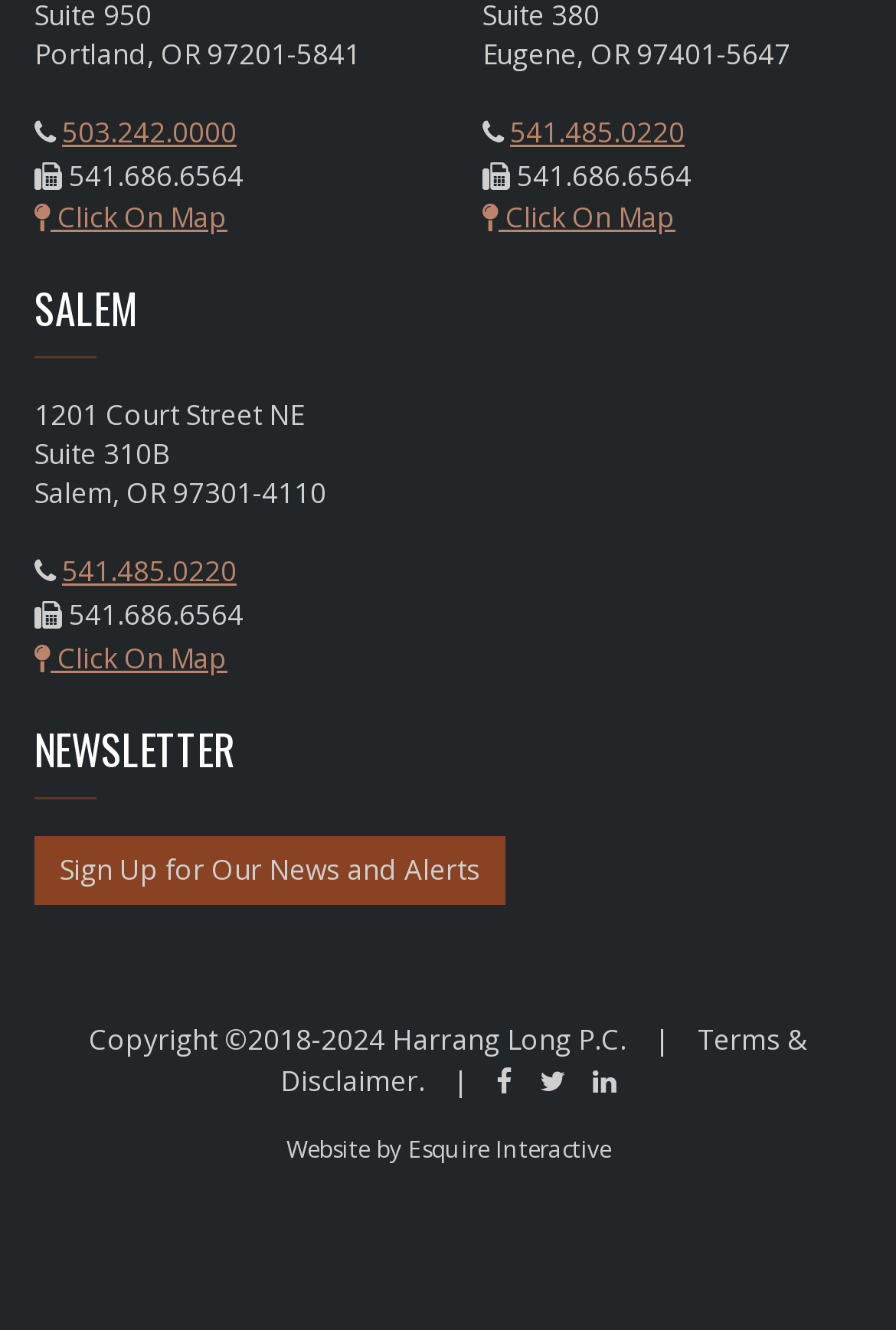Please locate the bounding box coordinates of the element that should be clicked to complete the given instruction: "Visit the Terms & Disclaimer page".

[0.313, 0.766, 0.901, 0.828]